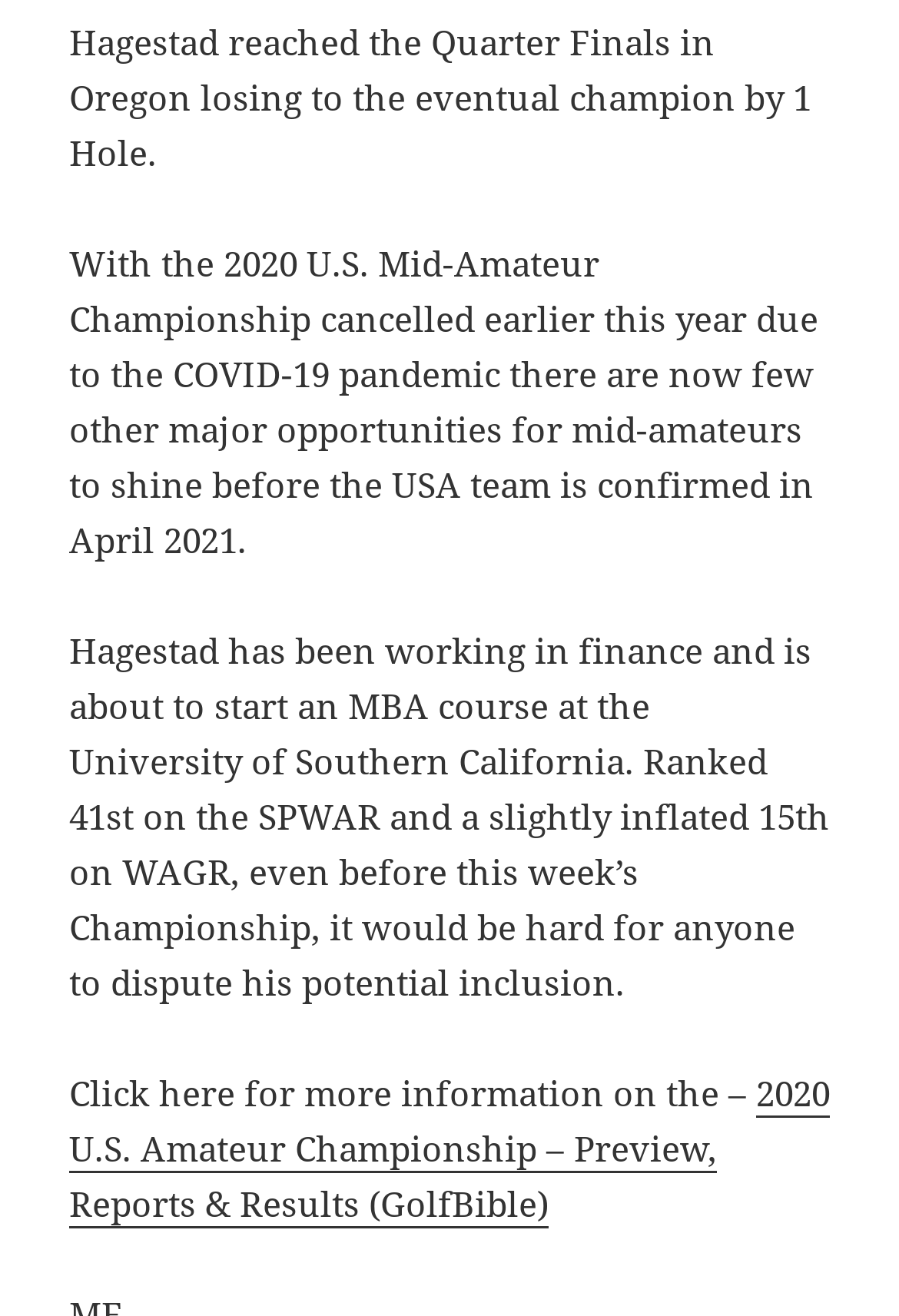Bounding box coordinates should be provided in the format (top-left x, top-left y, bottom-right x, bottom-right y) with all values between 0 and 1. Identify the bounding box for this UI element: Proudly powered by WordPress

[0.077, 0.945, 0.466, 0.972]